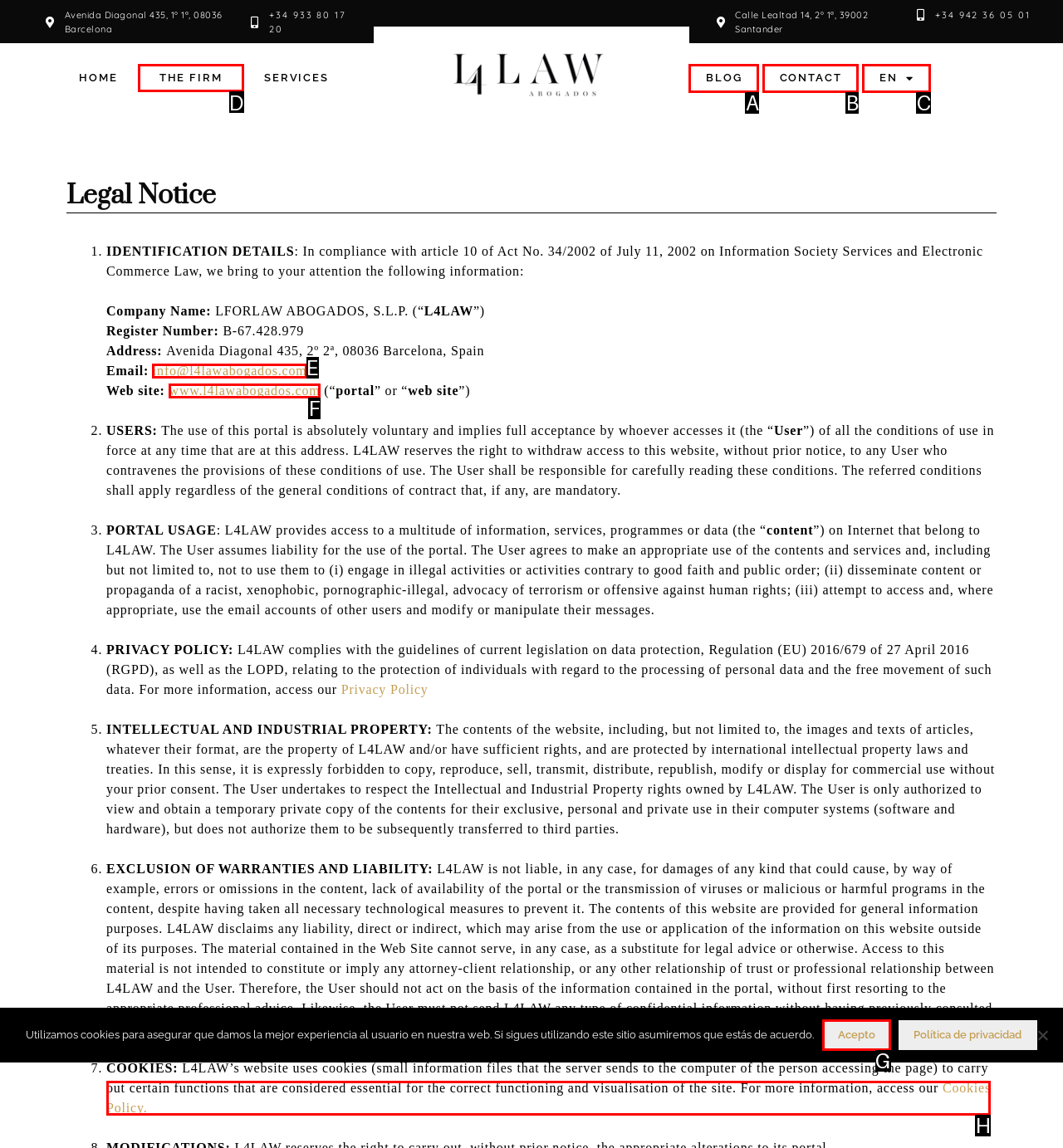Select the HTML element that should be clicked to accomplish the task: Click THE FIRM Reply with the corresponding letter of the option.

D